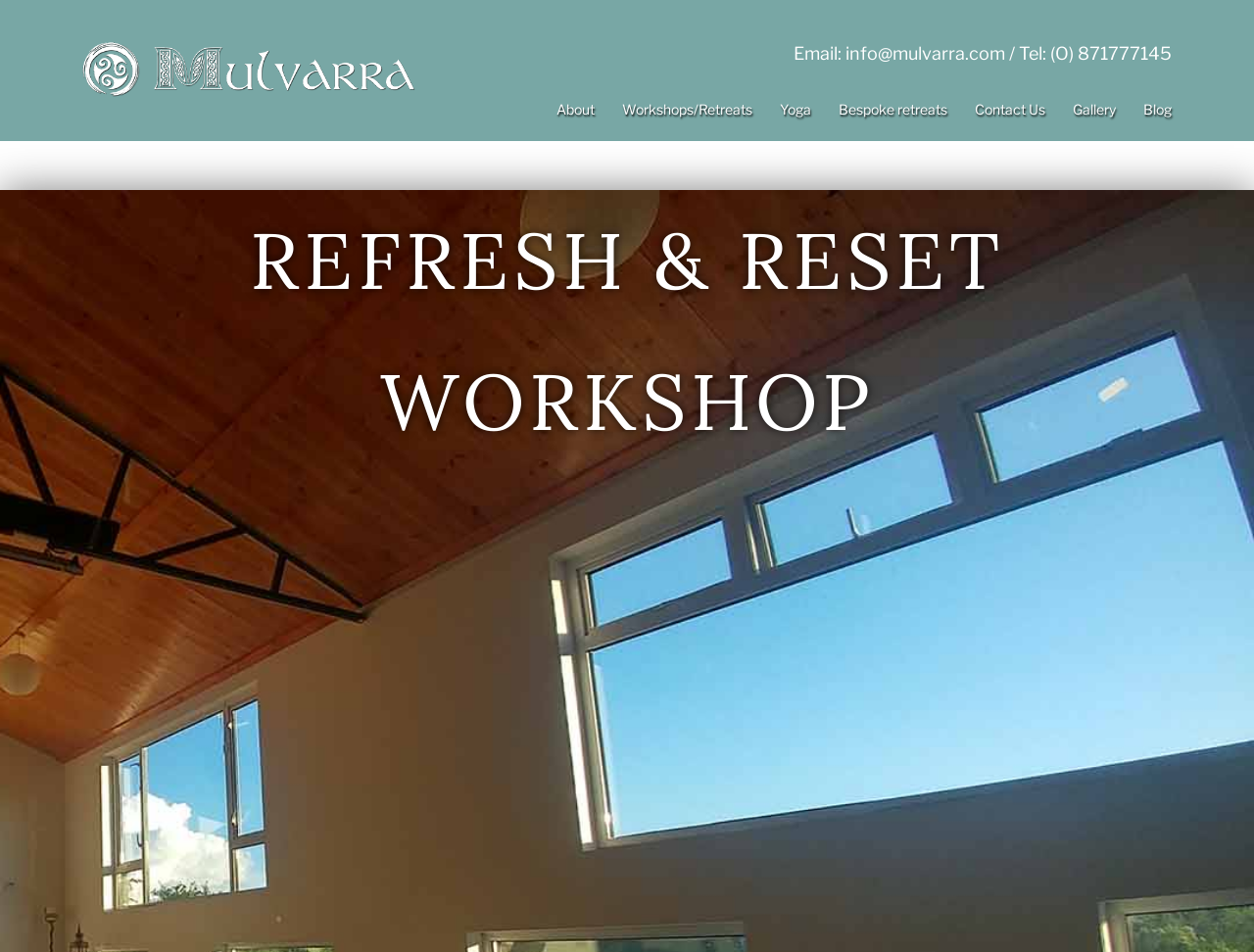Determine the bounding box coordinates for the region that must be clicked to execute the following instruction: "Sign up for the newsletter".

None